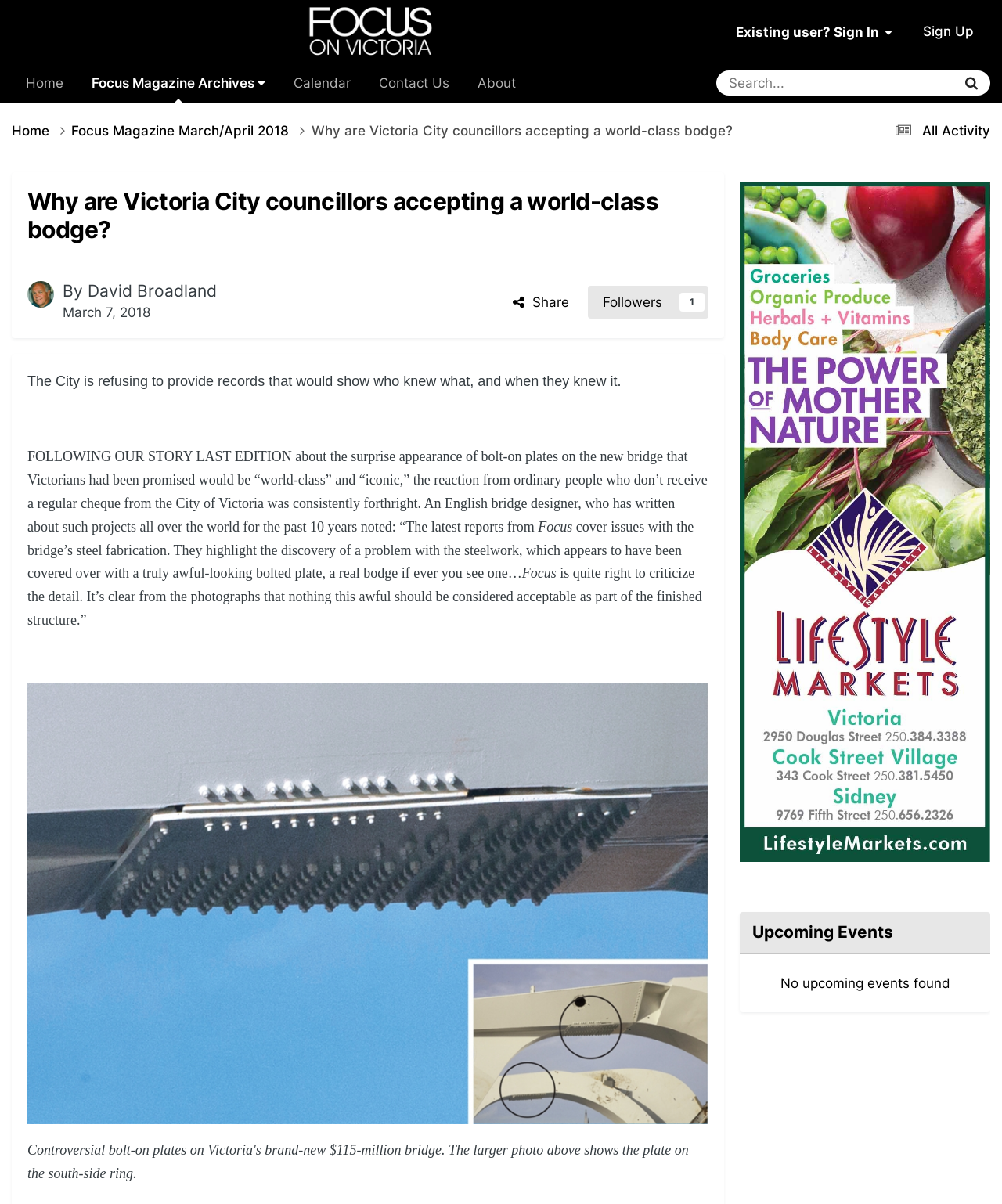Determine the bounding box coordinates in the format (top-left x, top-left y, bottom-right x, bottom-right y). Ensure all values are floating point numbers between 0 and 1. Identify the bounding box of the UI element described by: Contact Us

[0.364, 0.052, 0.462, 0.086]